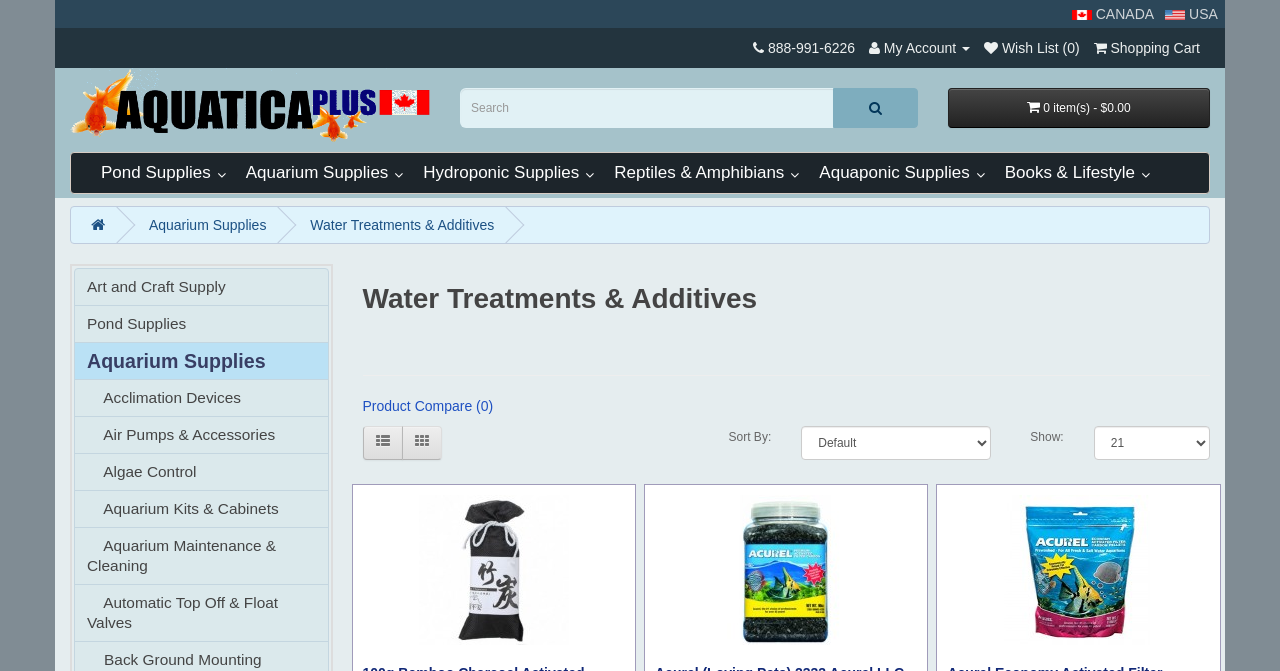Please pinpoint the bounding box coordinates for the region I should click to adhere to this instruction: "Sort products by".

[0.626, 0.635, 0.774, 0.685]